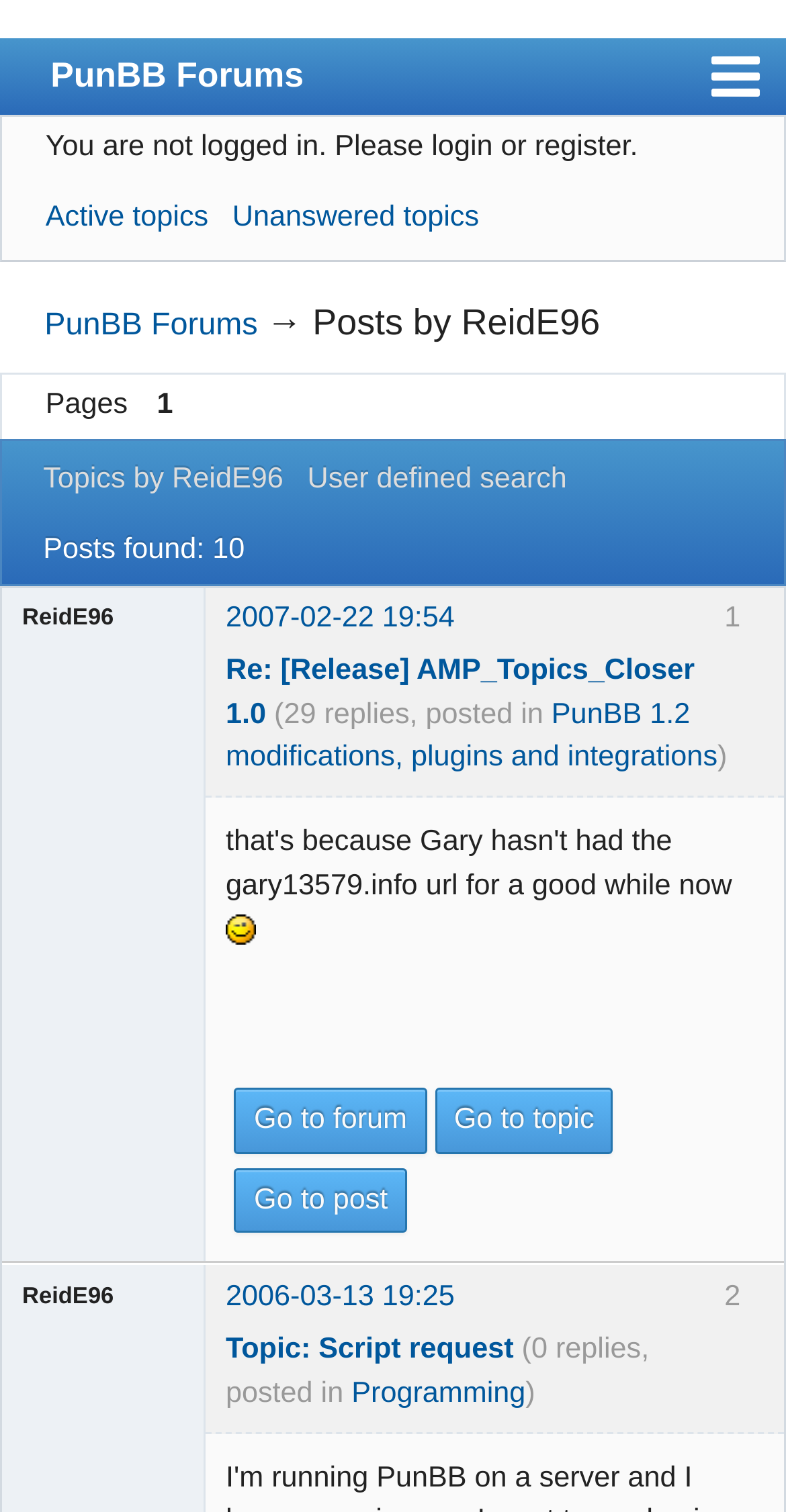Offer an extensive depiction of the webpage and its key elements.

The webpage is a forum page displaying posts by a user named ReidE96. At the top, there is a navigation menu with links to various sections of the forum, including the index, wiki, extensions, and more. Below the navigation menu, there is a notification stating "You are not logged in. Please login or register."

The main content of the page is divided into two sections. On the left, there is a list of links to related topics, including "Active topics", "Unanswered topics", and "Topics by ReidE96". On the right, there is a list of posts by ReidE96, with each post displayed as a heading with a link to the post's timestamp and a brief description of the post.

There are 10 posts in total, each with a heading that includes the post's title, the number of replies, and the category it was posted in. Some posts have an image of a smiling face with a winking eye. Below each post, there are links to navigate to the forum, topic, or post.

At the bottom of the page, there is a pagination link with an upward arrow, indicating that there are more pages of posts to view.